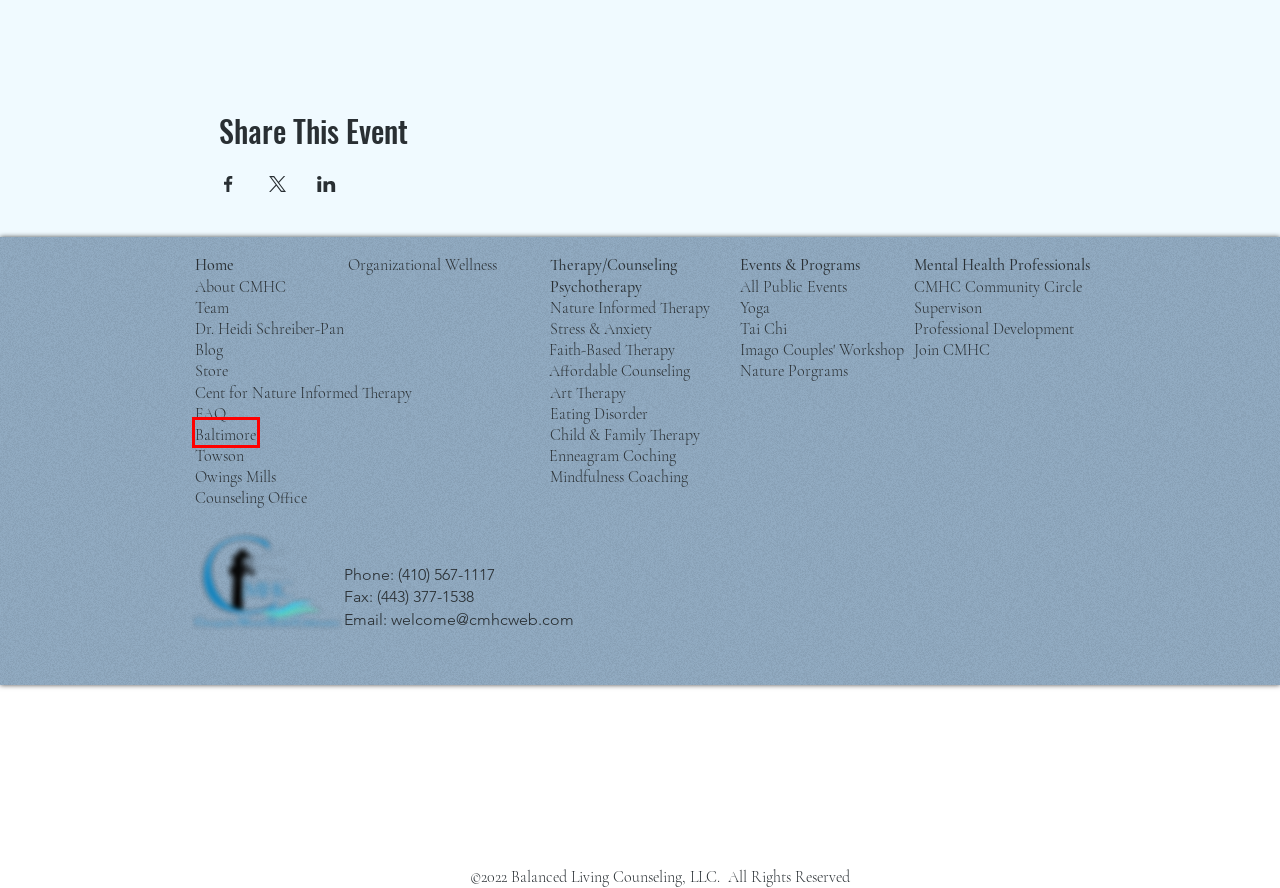You are provided a screenshot of a webpage featuring a red bounding box around a UI element. Choose the webpage description that most accurately represents the new webpage after clicking the element within the red bounding box. Here are the candidates:
A. Outpatient Eating Disorder Treatment | CMHC | Towson
B. Nature Therapy Programs for Anxiety | Nature Informed Therapy
C. Professional Events | Chesapeake Mental Health Collaborative (CMHC)
D. Enneagram Coaching | Harness Your Unique Strengths and Achieve Success
E. Psychotherapy | CMHC Board Certified | Baltimore MD
F. ●	Best Therapy For PTSD Childhood Trauma | Towson | CMHC
G. Faith-based Therapy | CMHC
H. Plans & Pricing | CMHC

E